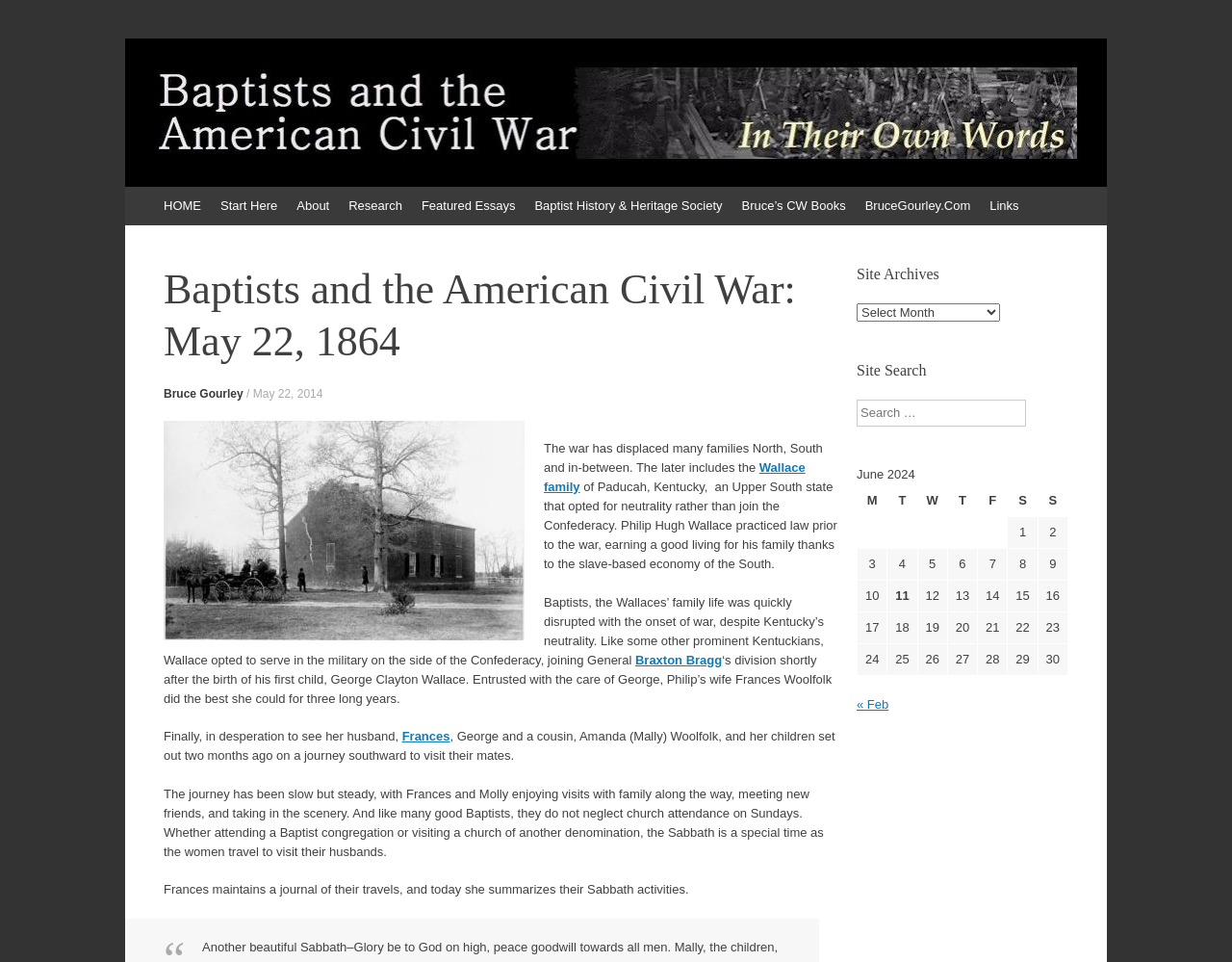Show the bounding box coordinates of the region that should be clicked to follow the instruction: "Visit the 'Baptist History & Heritage Society' page."

[0.426, 0.194, 0.594, 0.234]